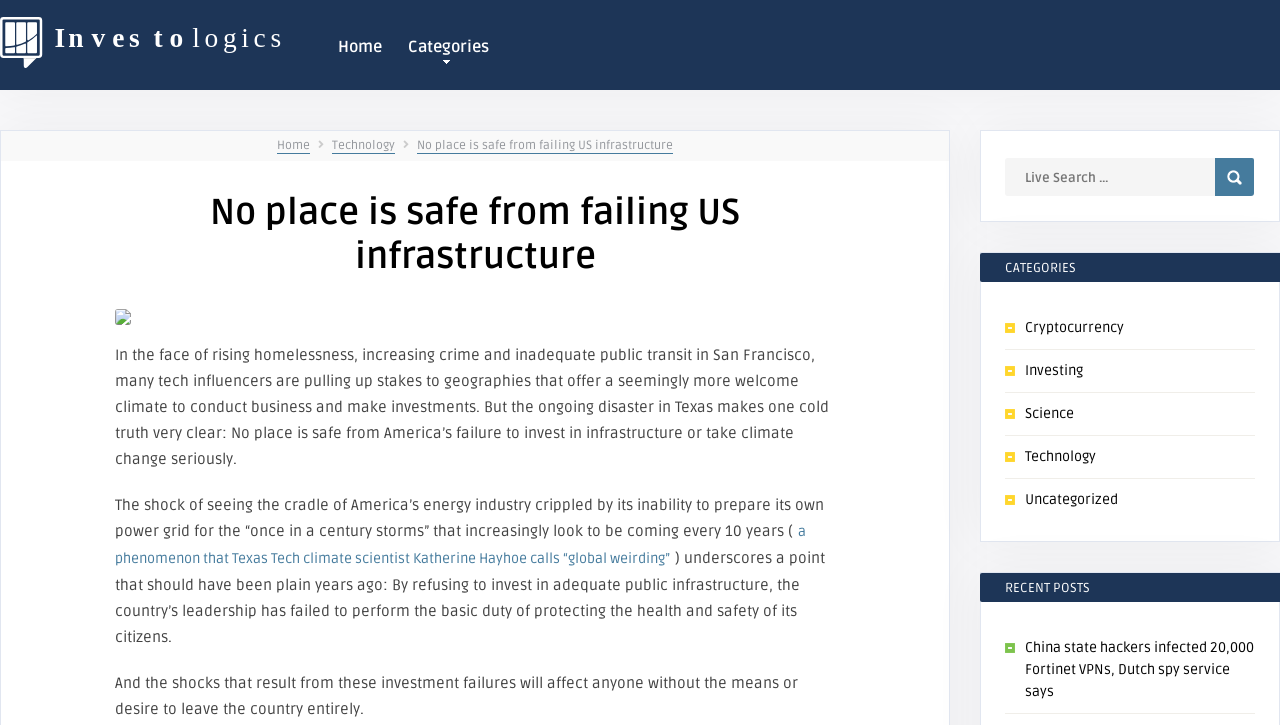Find and specify the bounding box coordinates that correspond to the clickable region for the instruction: "Click on the Home link".

[0.258, 0.033, 0.305, 0.091]